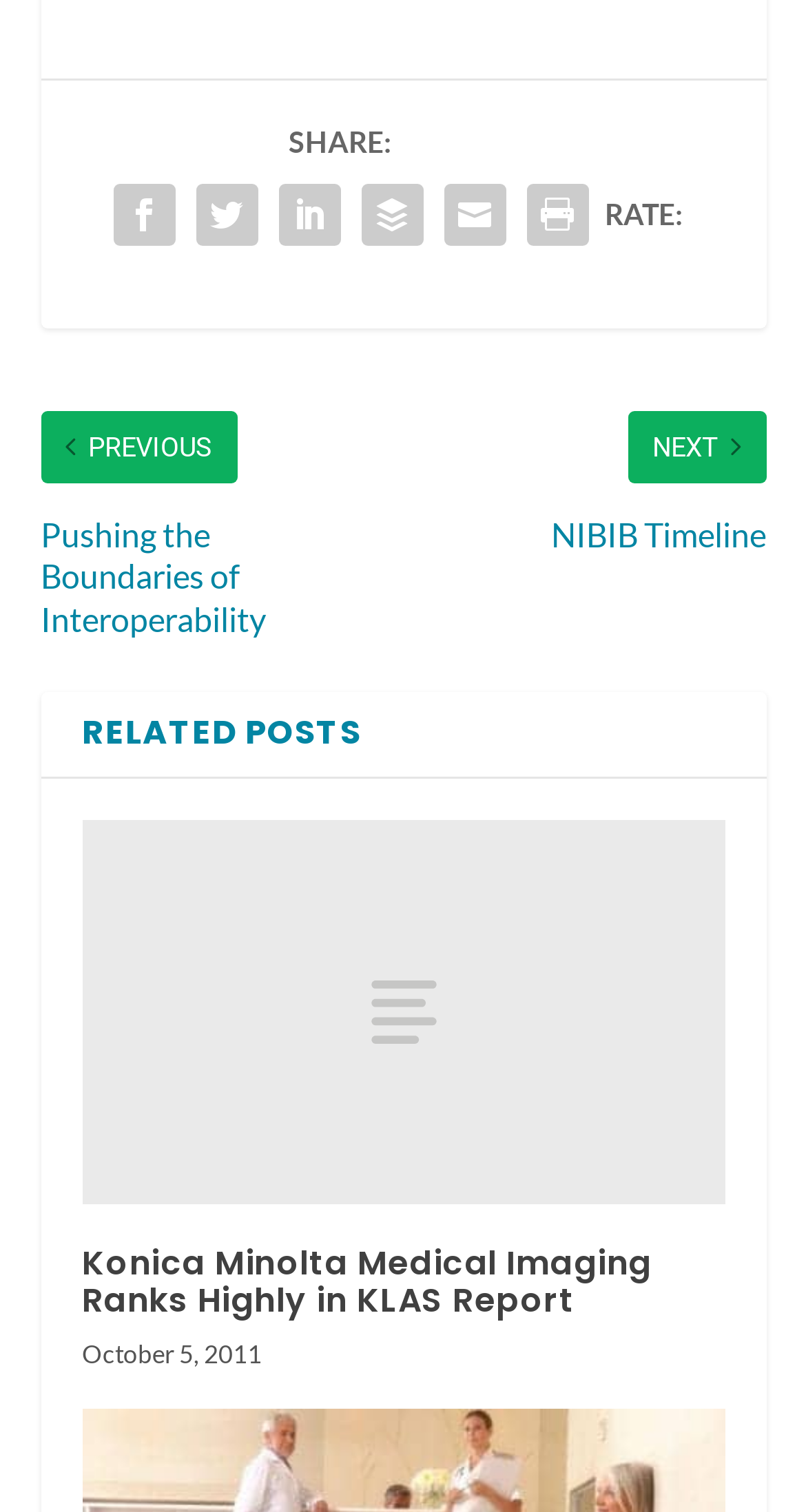Find the bounding box coordinates for the area you need to click to carry out the instruction: "View post details". The coordinates should be four float numbers between 0 and 1, indicated as [left, top, right, bottom].

[0.101, 0.895, 0.809, 0.951]